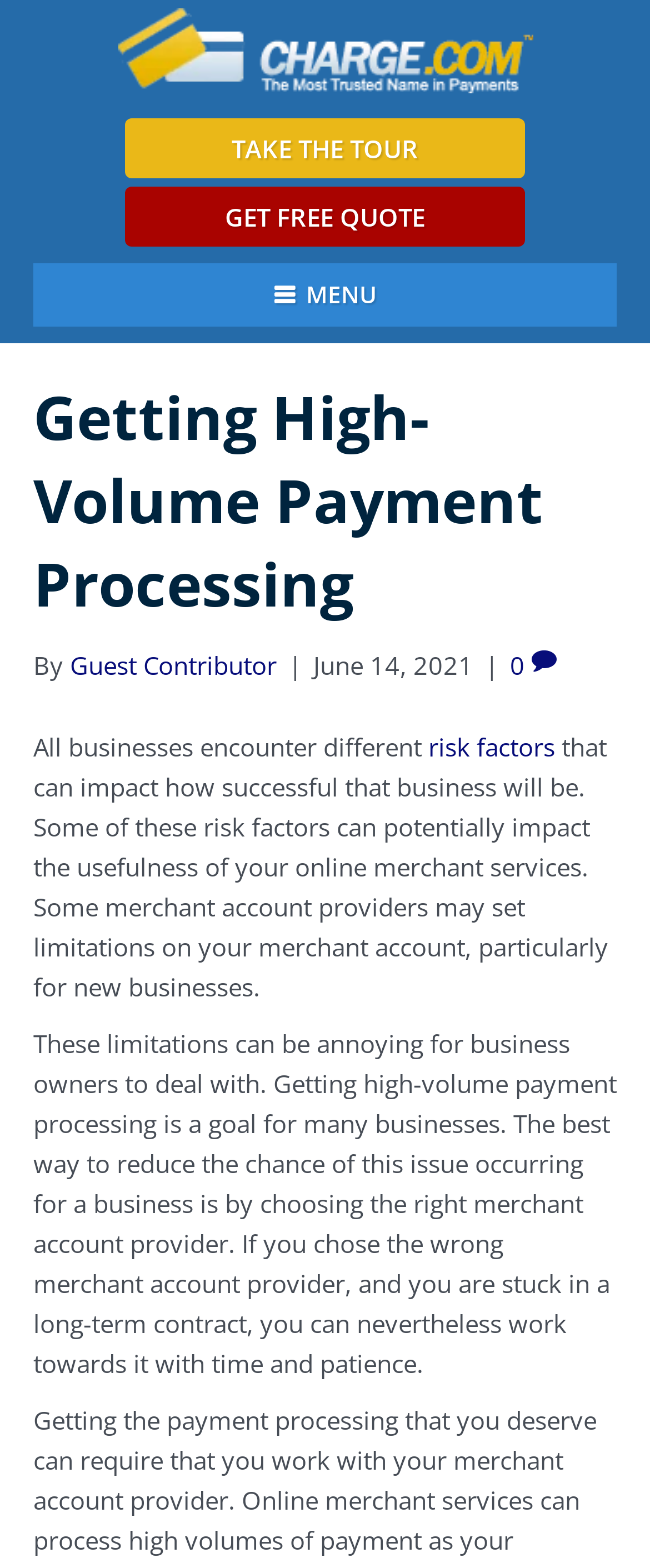Provide a single word or phrase answer to the question: 
What is the company name?

Charge.com